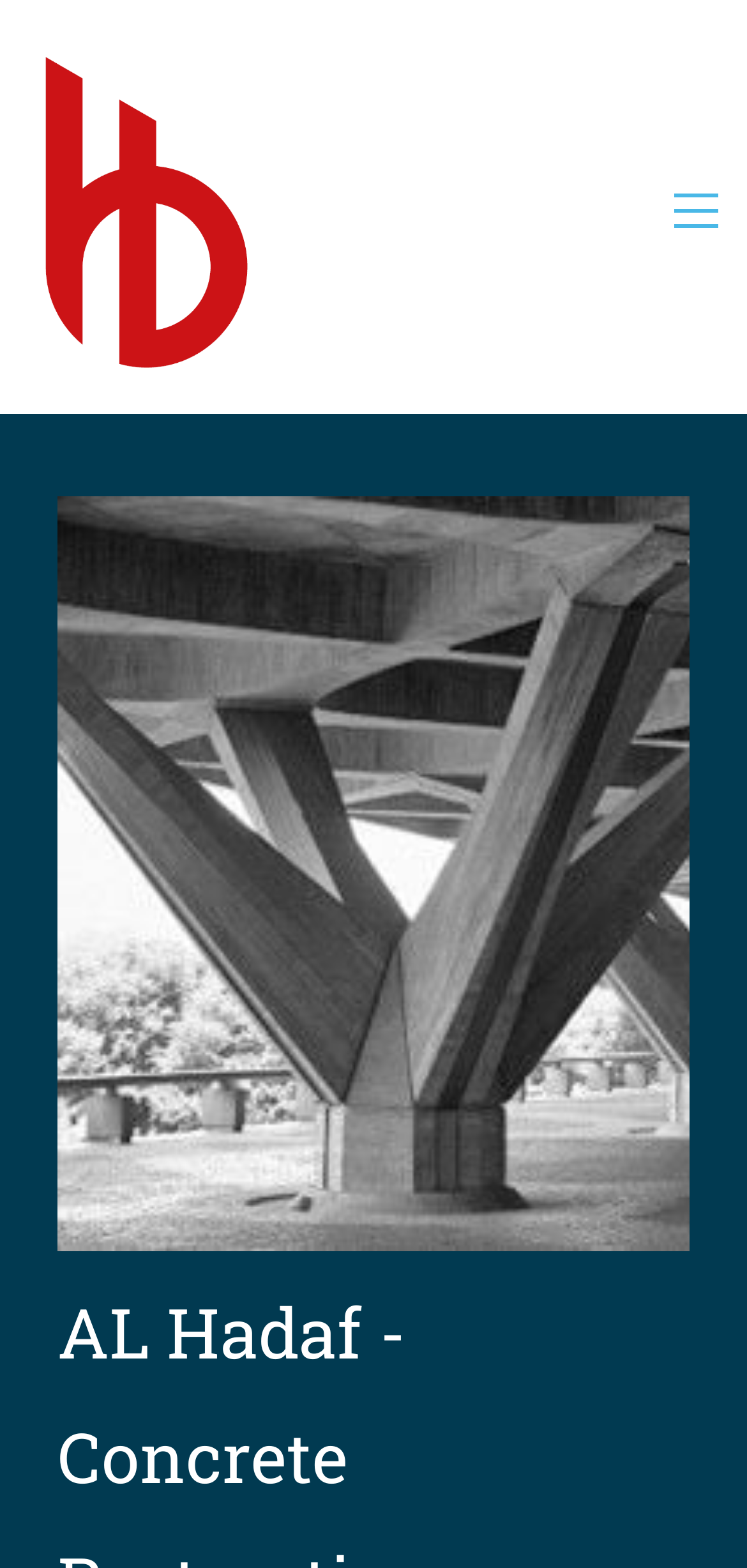Find the main header of the webpage and produce its text content.

AL Hadaf - Concrete Restoration Company in Dubai